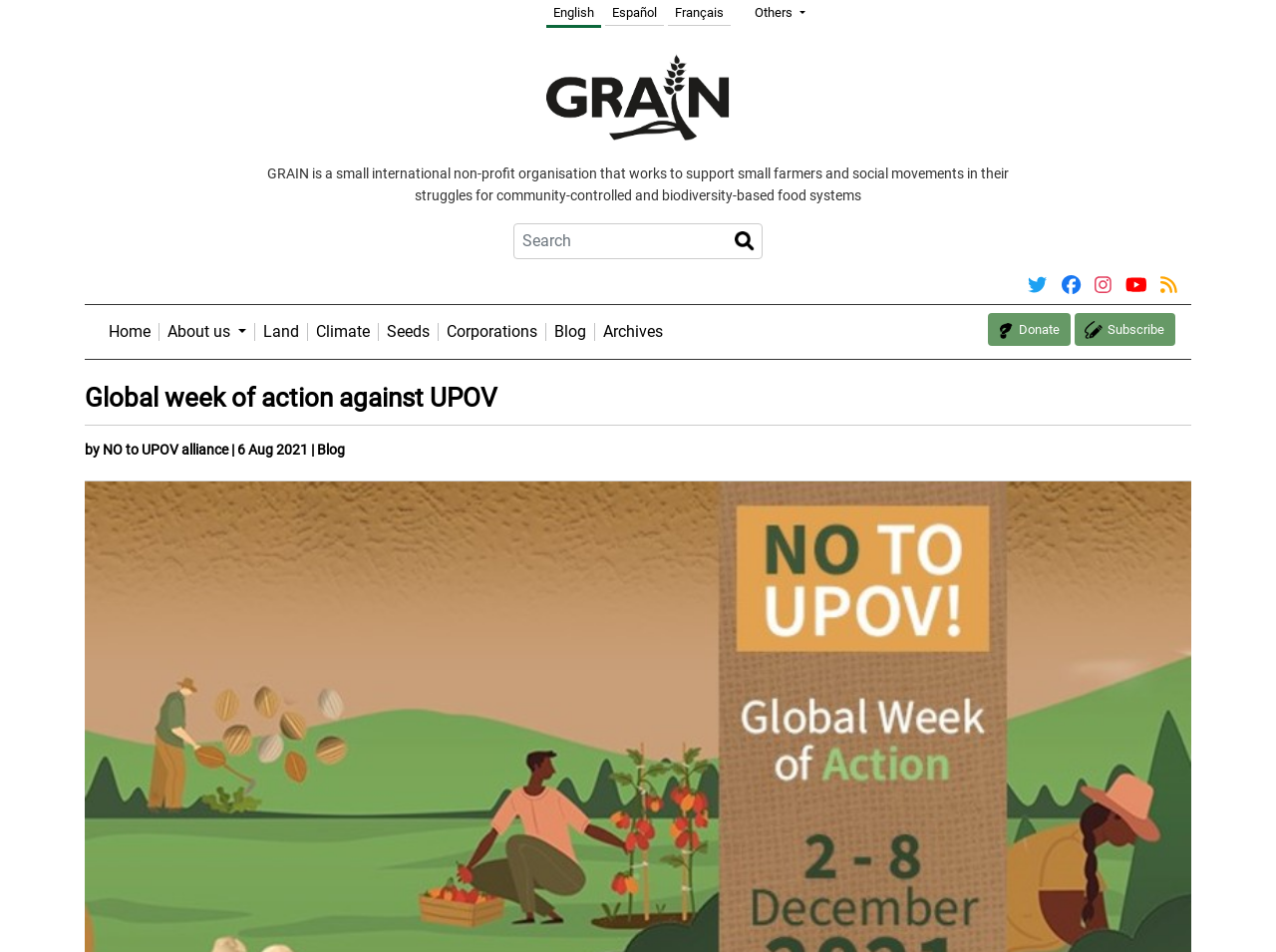Find the bounding box coordinates of the element you need to click on to perform this action: 'Search for something'. The coordinates should be represented by four float values between 0 and 1, in the format [left, top, right, bottom].

[0.402, 0.235, 0.598, 0.272]